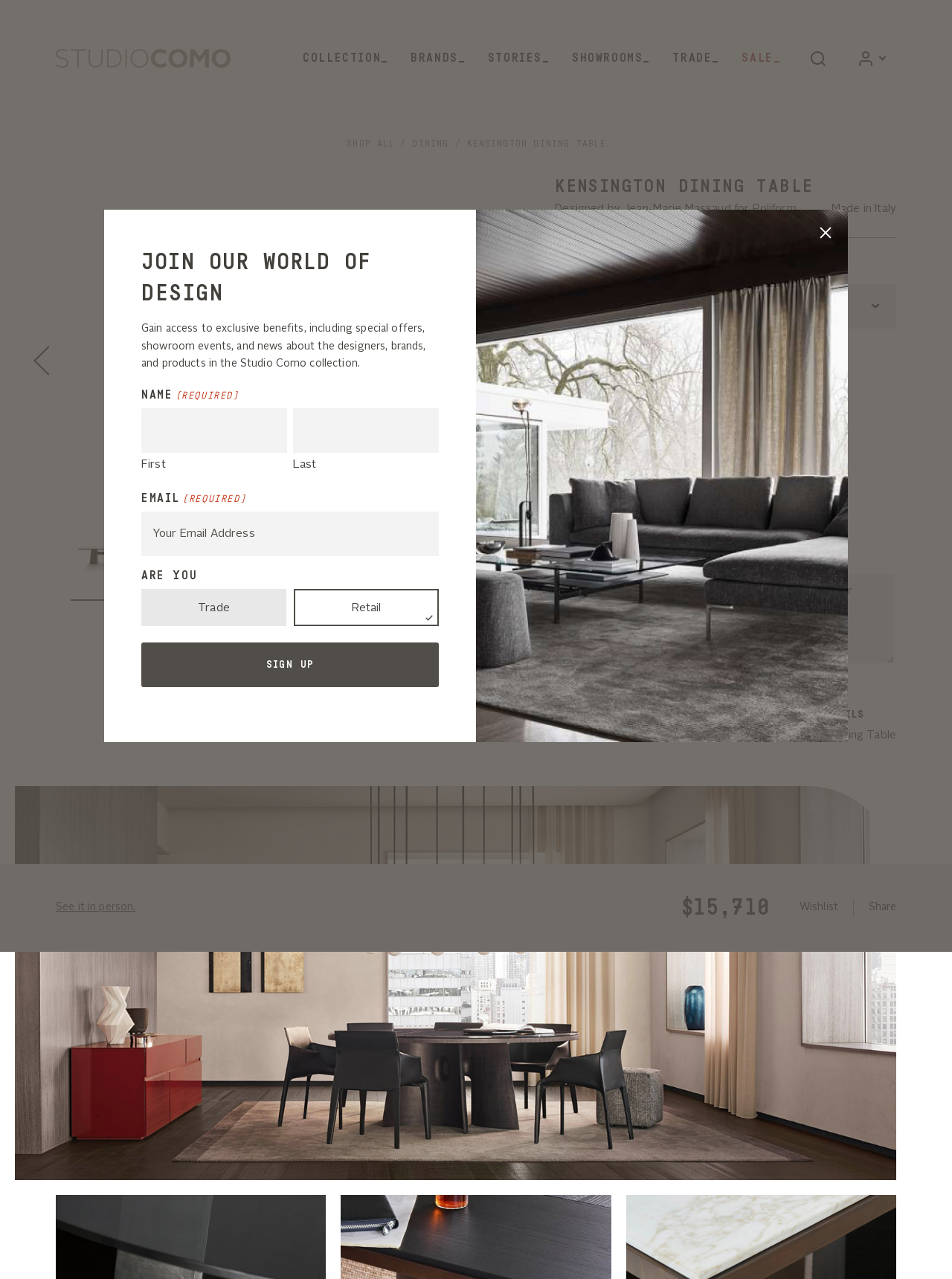Who designed the Kensington dining table?
Answer the question with just one word or phrase using the image.

Jean-Marie Massaud